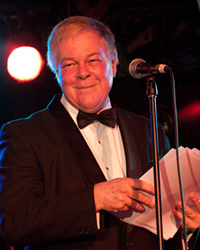Given the content of the image, can you provide a detailed answer to the question?
What is the atmosphere of the scene?

The background of the image is vibrant, with stage lights illuminating the scene, which enhances the festive atmosphere, indicating that the event is a celebratory or joyful occasion.